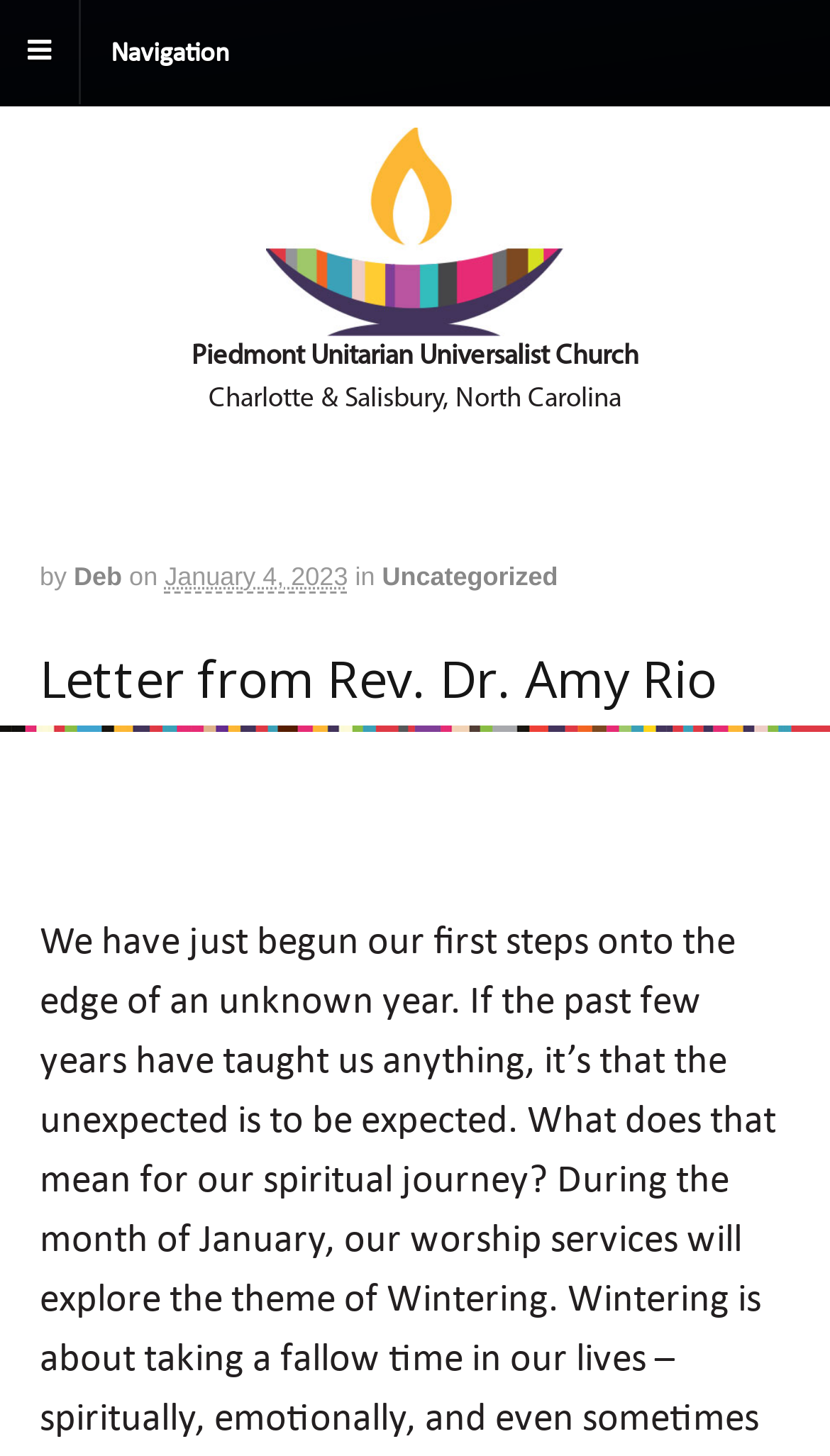Where is the church located?
Using the image, respond with a single word or phrase.

Charlotte & Salisbury, North Carolina